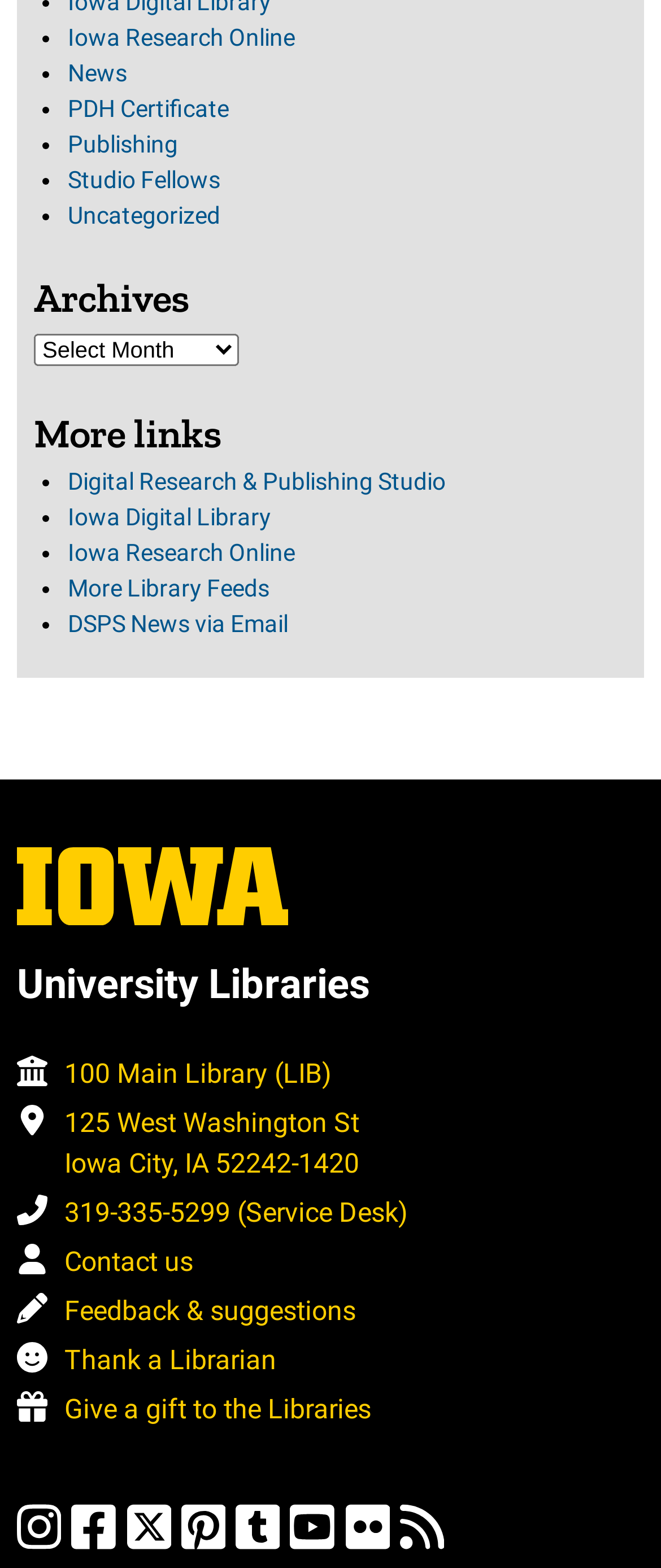Answer briefly with one word or phrase:
What is the phone number of the Service Desk?

319-335-5299